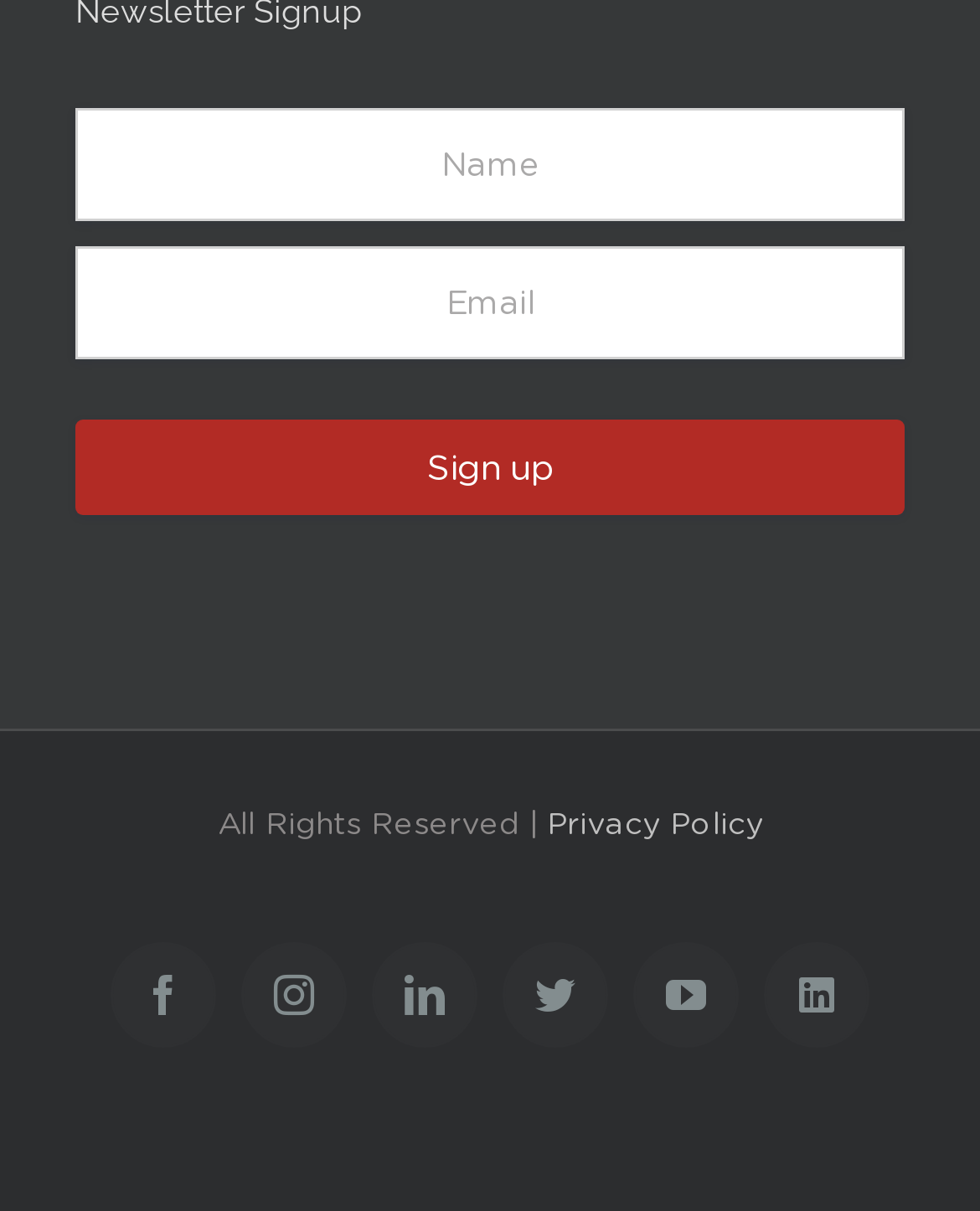How many social media links are at the bottom?
Based on the screenshot, provide your answer in one word or phrase.

6